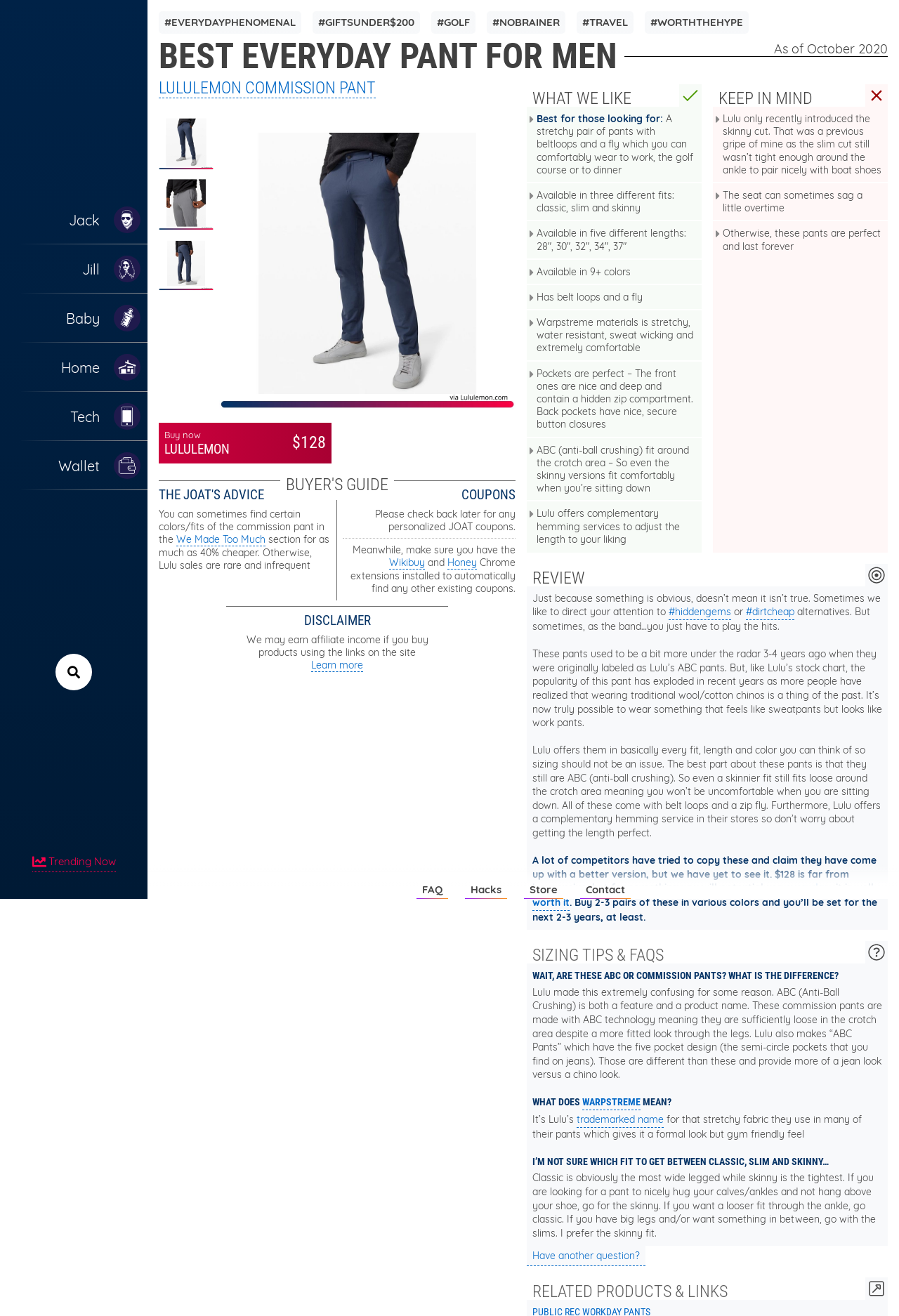What is the purpose of the ABC fit around the crotch area?
Using the information presented in the image, please offer a detailed response to the question.

The ABC fit around the crotch area is mentioned in the text 'ABC (anti-ball crushing) fit around the crotch area – So even the skinny versions fit comfortably when you’re sitting down' with a bounding box coordinate of [0.597, 0.337, 0.766, 0.376]. The purpose of the ABC fit is to prevent ball crushing.